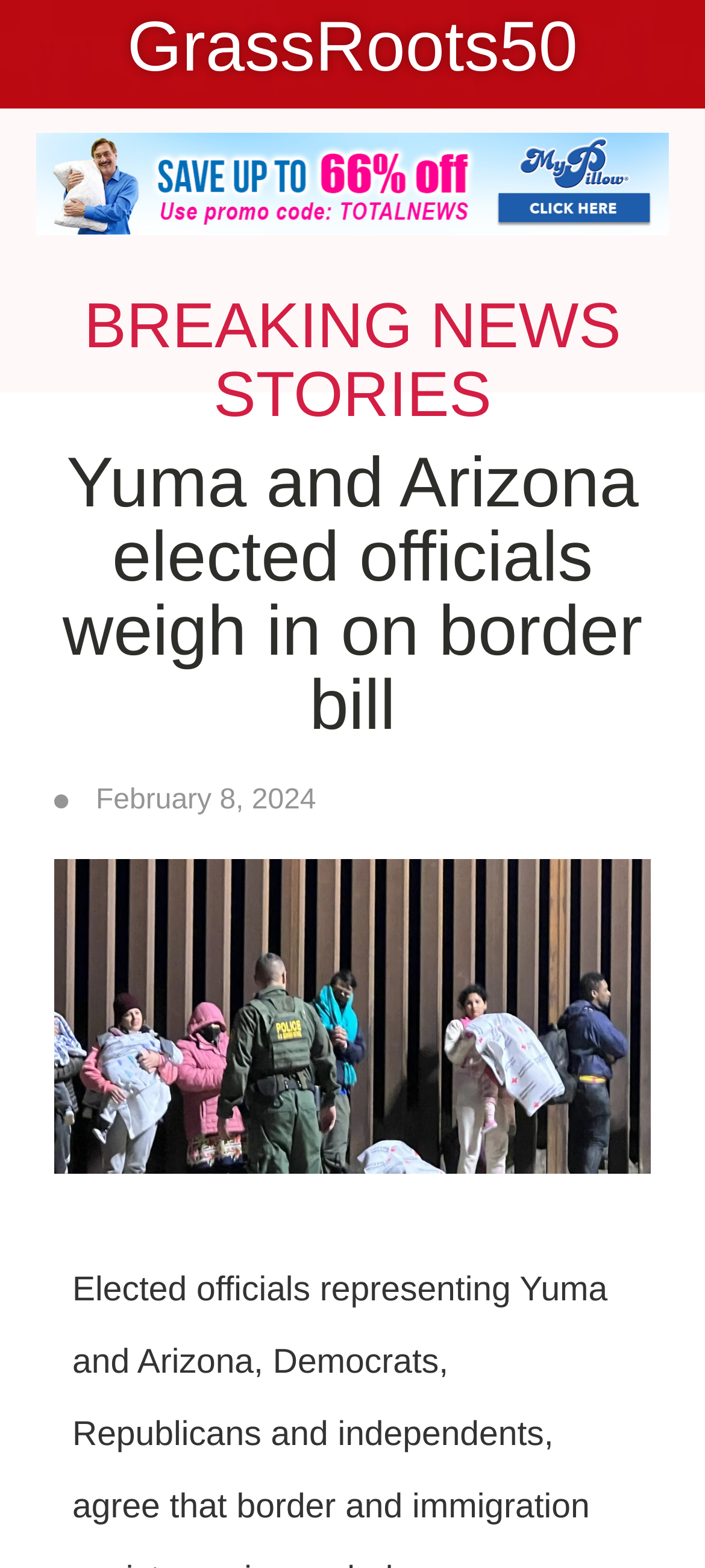Is there an image on this webpage?
Look at the image and provide a short answer using one word or a phrase.

Yes